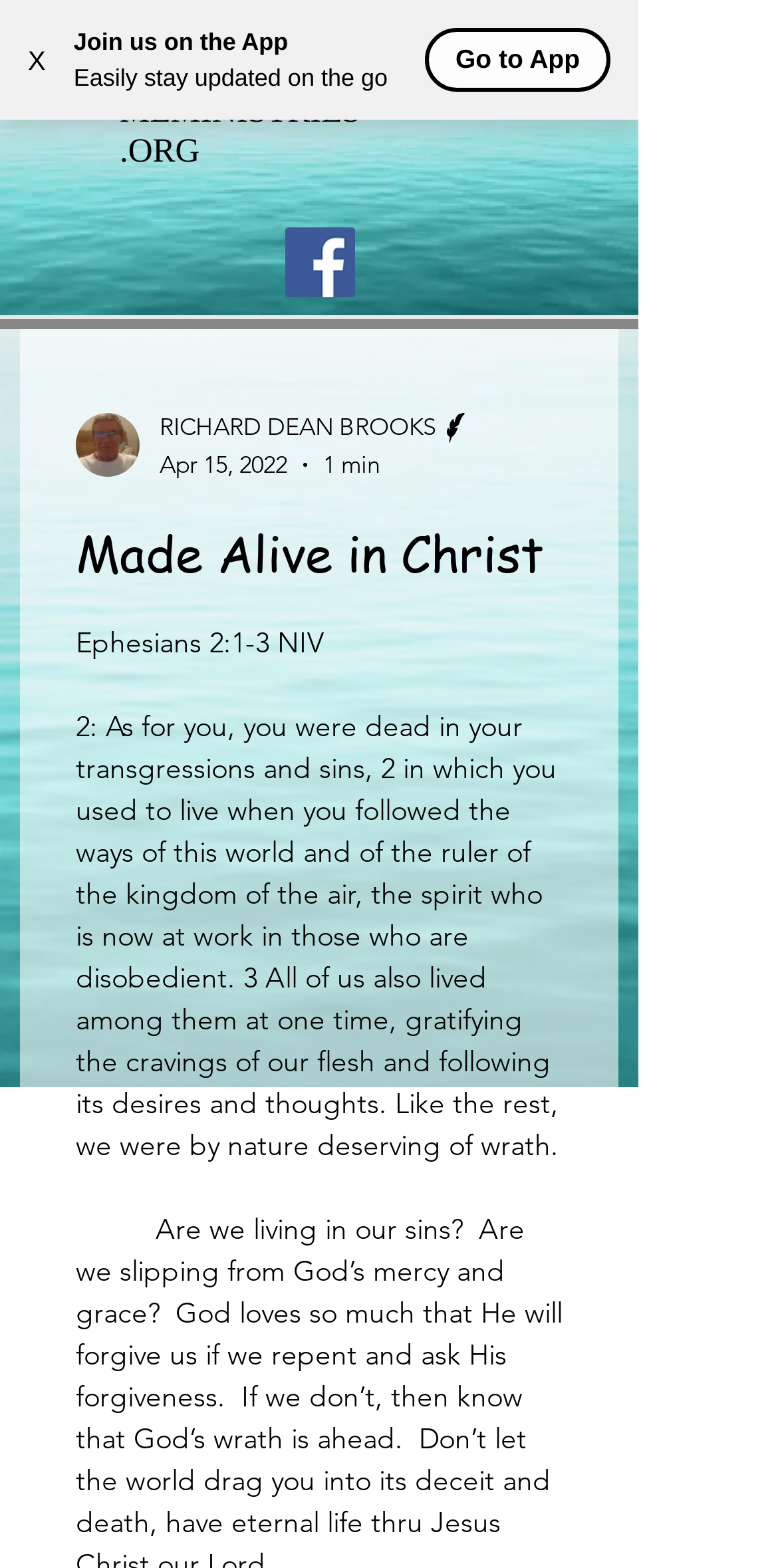Describe the webpage in detail, including text, images, and layout.

This webpage appears to be a blog or article page focused on a Christian devotional or sermon. At the top left corner, there is a button with an "X" icon, likely used to close a notification or menu. Next to it, there is a promotional message "Join us on the App" with a brief description "Easily stay updated on the go" and a call-to-action button "Go to App" on the right side.

Below this section, there is a link to "ONTHEWAYHOMEMINISTRIES.ORG" and a button to open a navigation menu on the top right corner. On the left side, there is a social bar with a Facebook link, accompanied by a Facebook icon.

The main content of the page is an article titled "Made Alive in Christ" with a subheading "Ephesians 2:1-3 NIV". The article is written by Richard Dean Brooks, as indicated by the author's name and picture on the left side. The article's publication date and estimated reading time are also provided.

The article itself is a biblical passage from Ephesians 2:1-3, which describes the state of being dead in transgressions and sins, and how people used to live according to the ways of the world. The passage also mentions the ruler of the kingdom of the air and how people were deserving of wrath by nature.